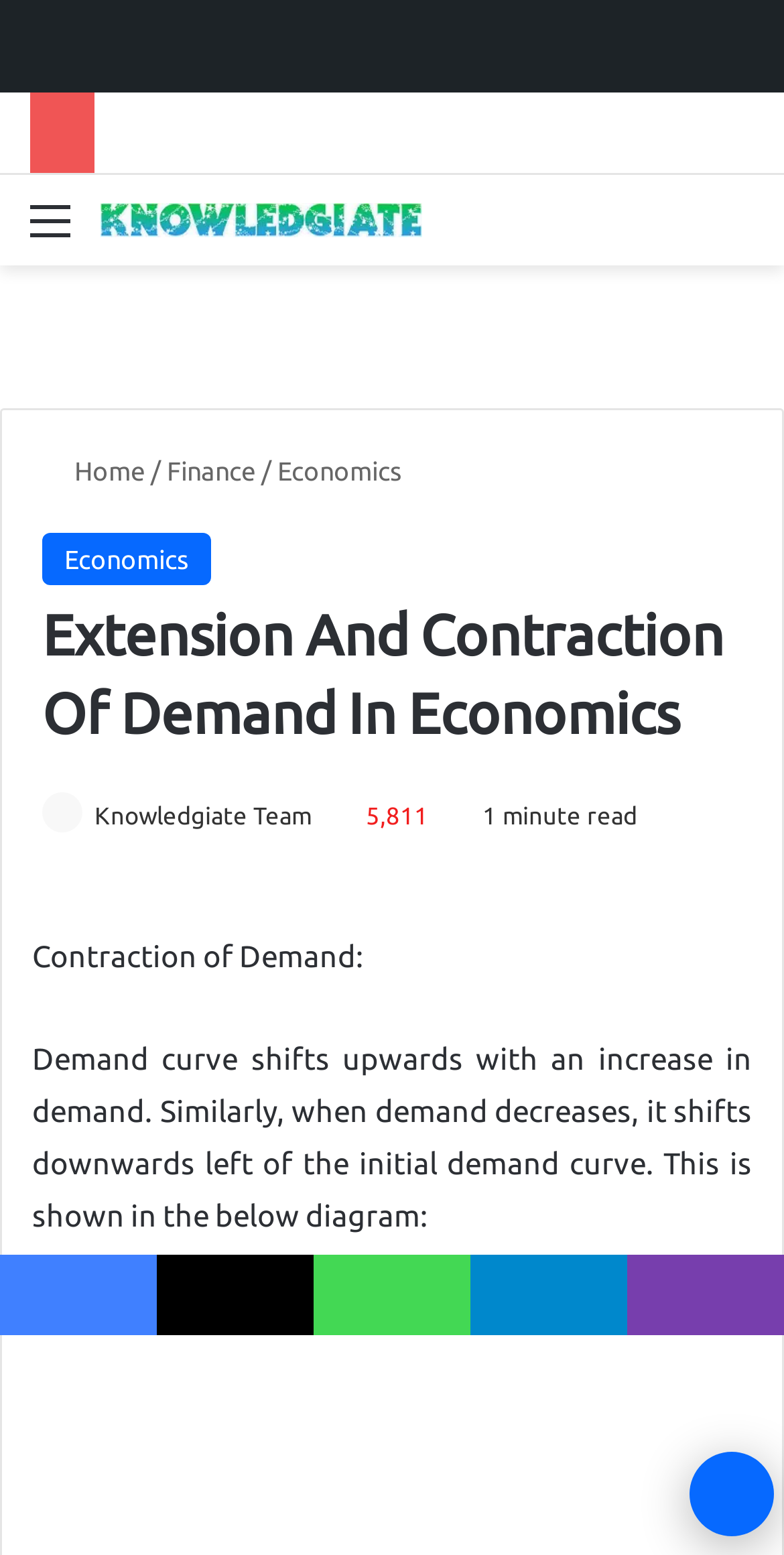What is the name of the blog?
Can you offer a detailed and complete answer to this question?

The name of the blog can be found in the top navigation bar, where it is written as 'Business Finance and Accounting Blog' with an accompanying image.